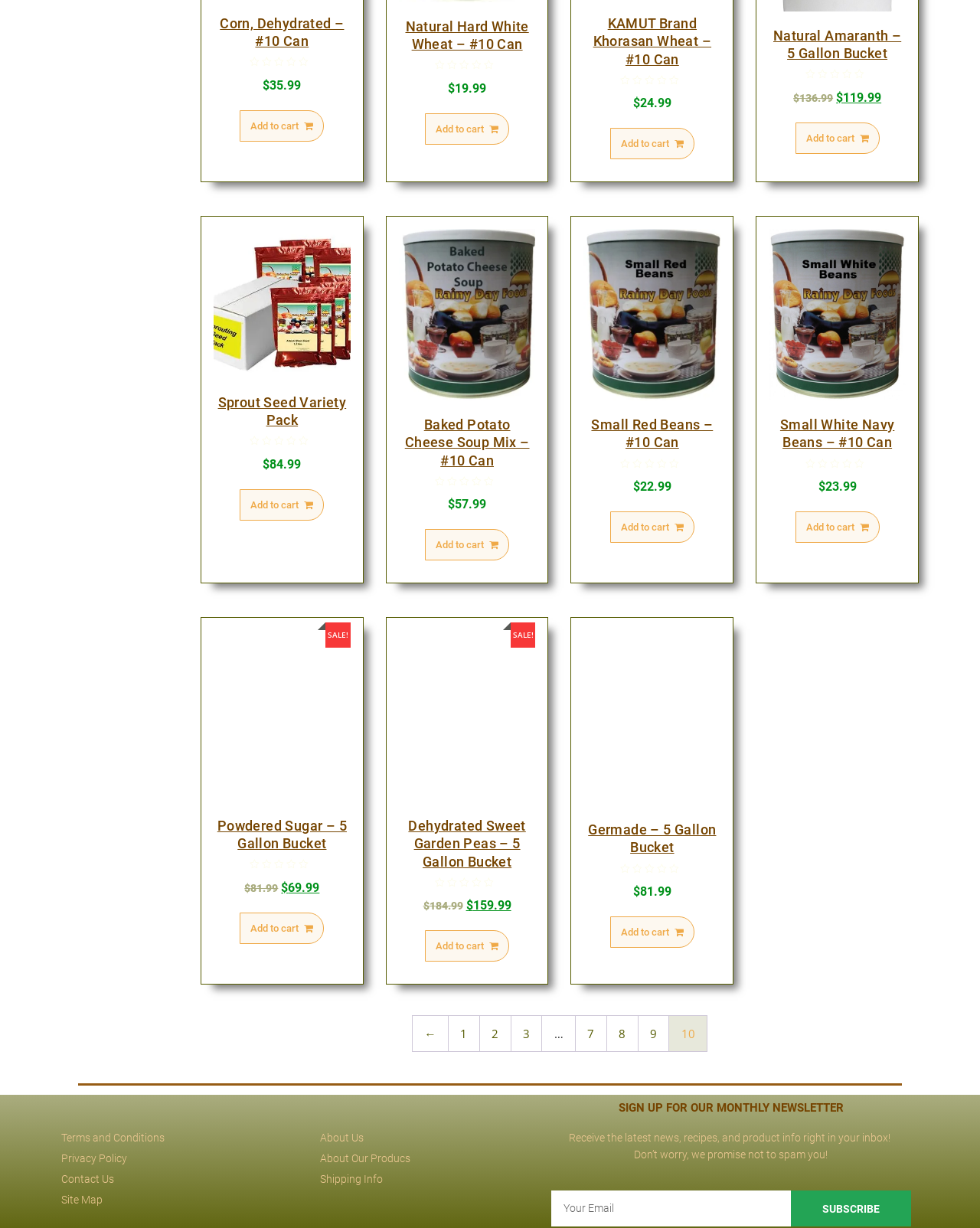Can you pinpoint the bounding box coordinates for the clickable element required for this instruction: "View details of Natural Hard White Wheat – #10 Can"? The coordinates should be four float numbers between 0 and 1, i.e., [left, top, right, bottom].

[0.407, 0.008, 0.546, 0.049]